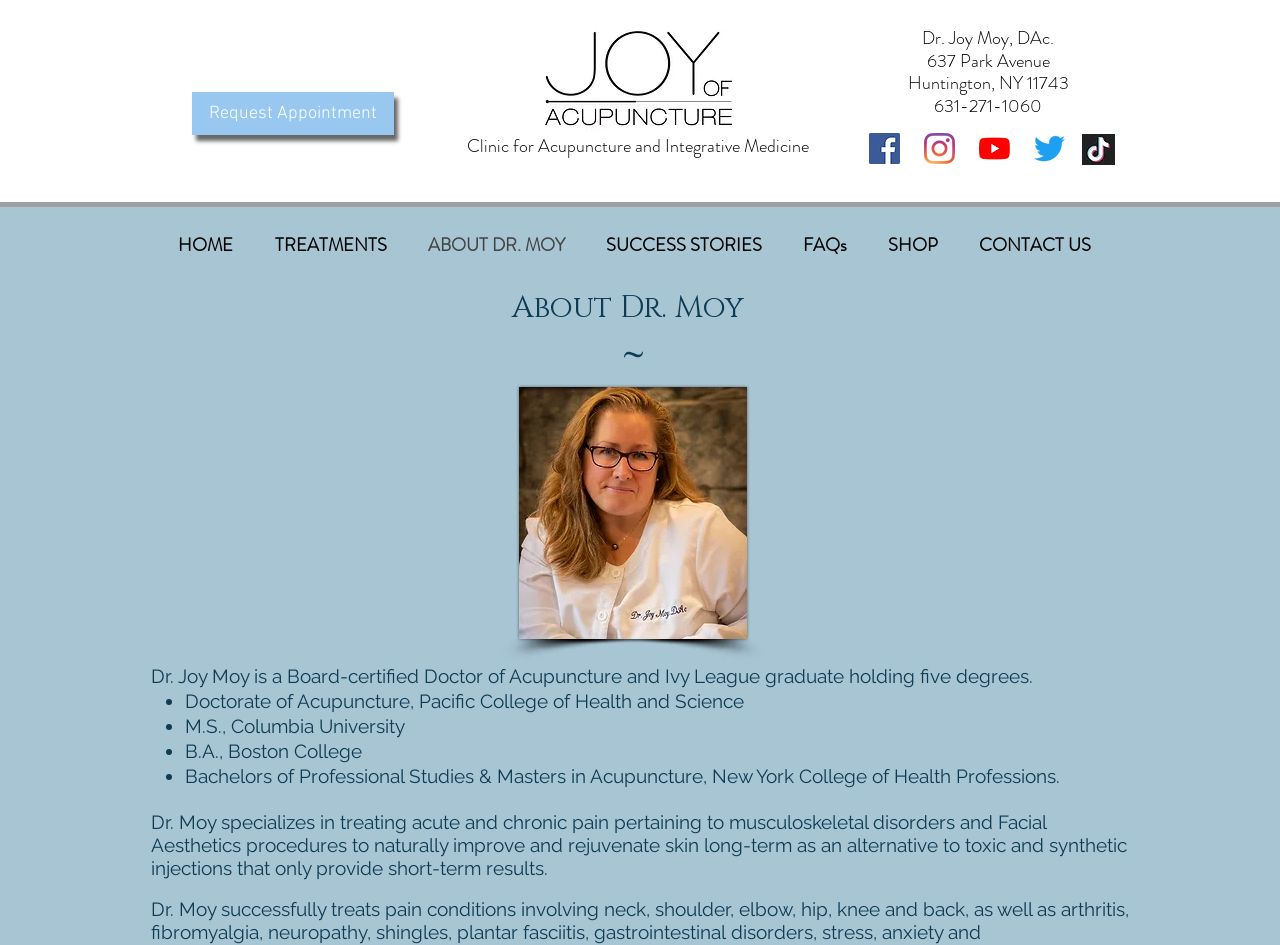Could you indicate the bounding box coordinates of the region to click in order to complete this instruction: "View Dr. Moy's profile picture".

[0.405, 0.41, 0.584, 0.676]